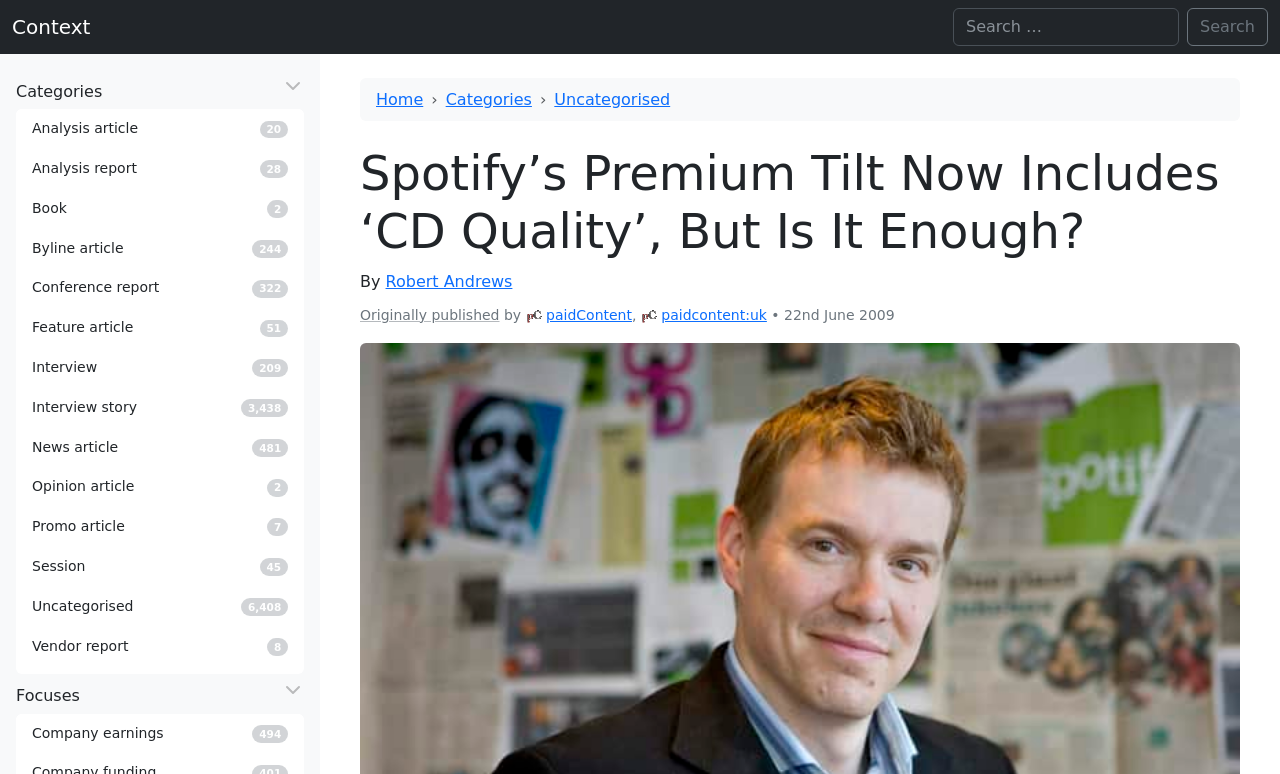What is the author of the article?
Respond with a short answer, either a single word or a phrase, based on the image.

Robert Andrews